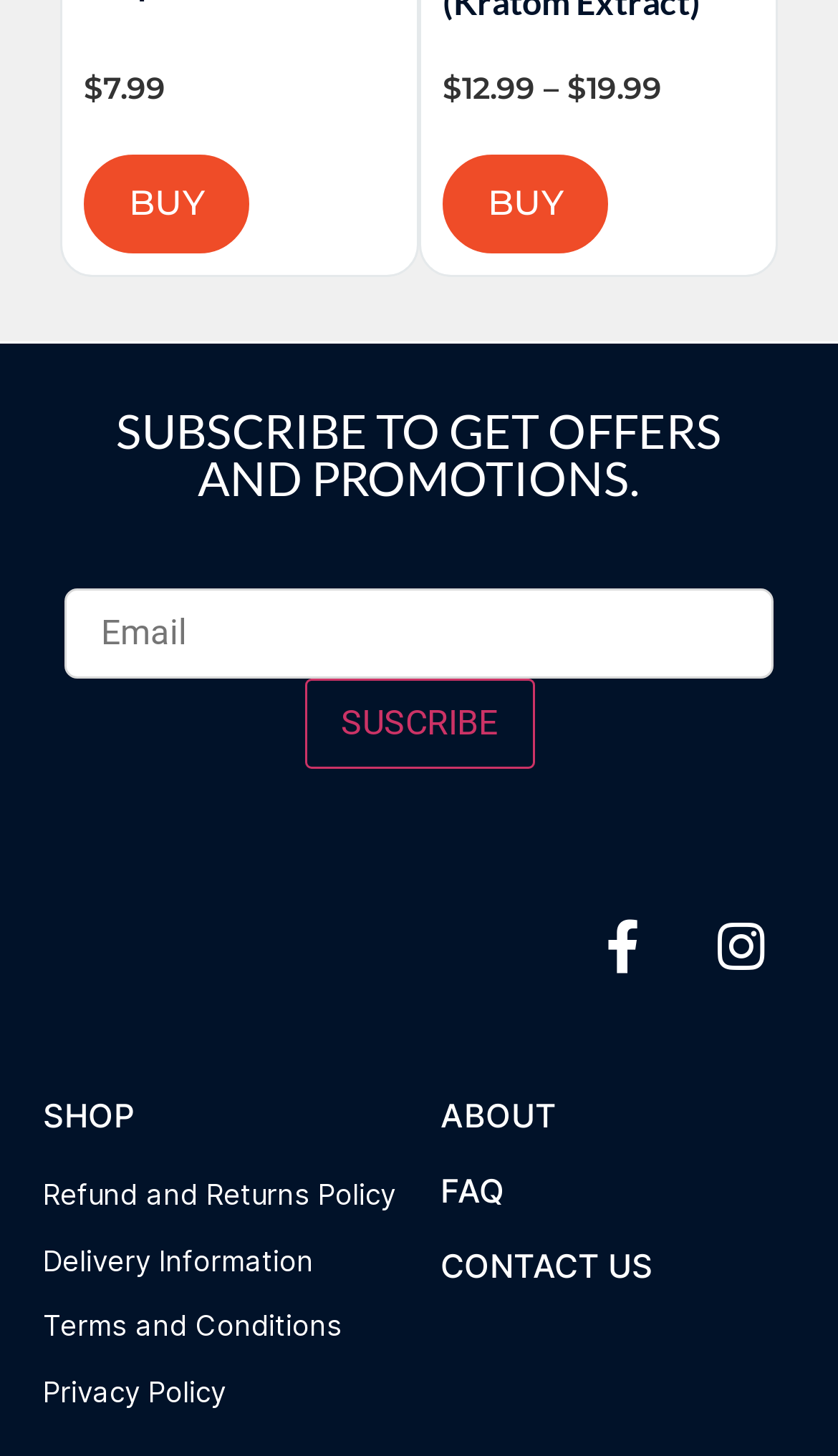Please identify the bounding box coordinates of the element's region that should be clicked to execute the following instruction: "View refund and returns policy". The bounding box coordinates must be four float numbers between 0 and 1, i.e., [left, top, right, bottom].

[0.051, 0.807, 0.474, 0.836]